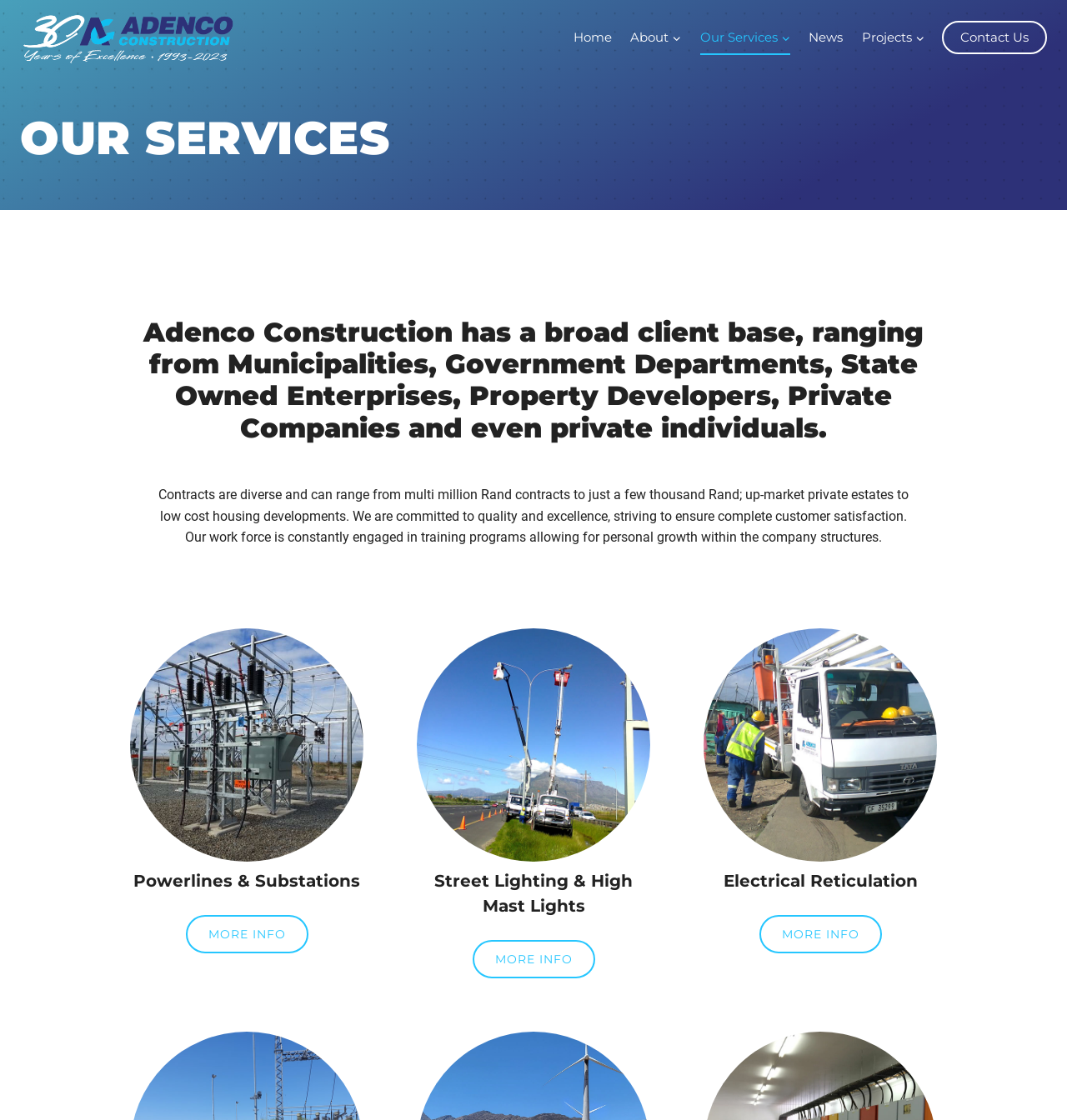What is the purpose of the 'MORE INFO' links? Refer to the image and provide a one-word or short phrase answer.

To provide more information